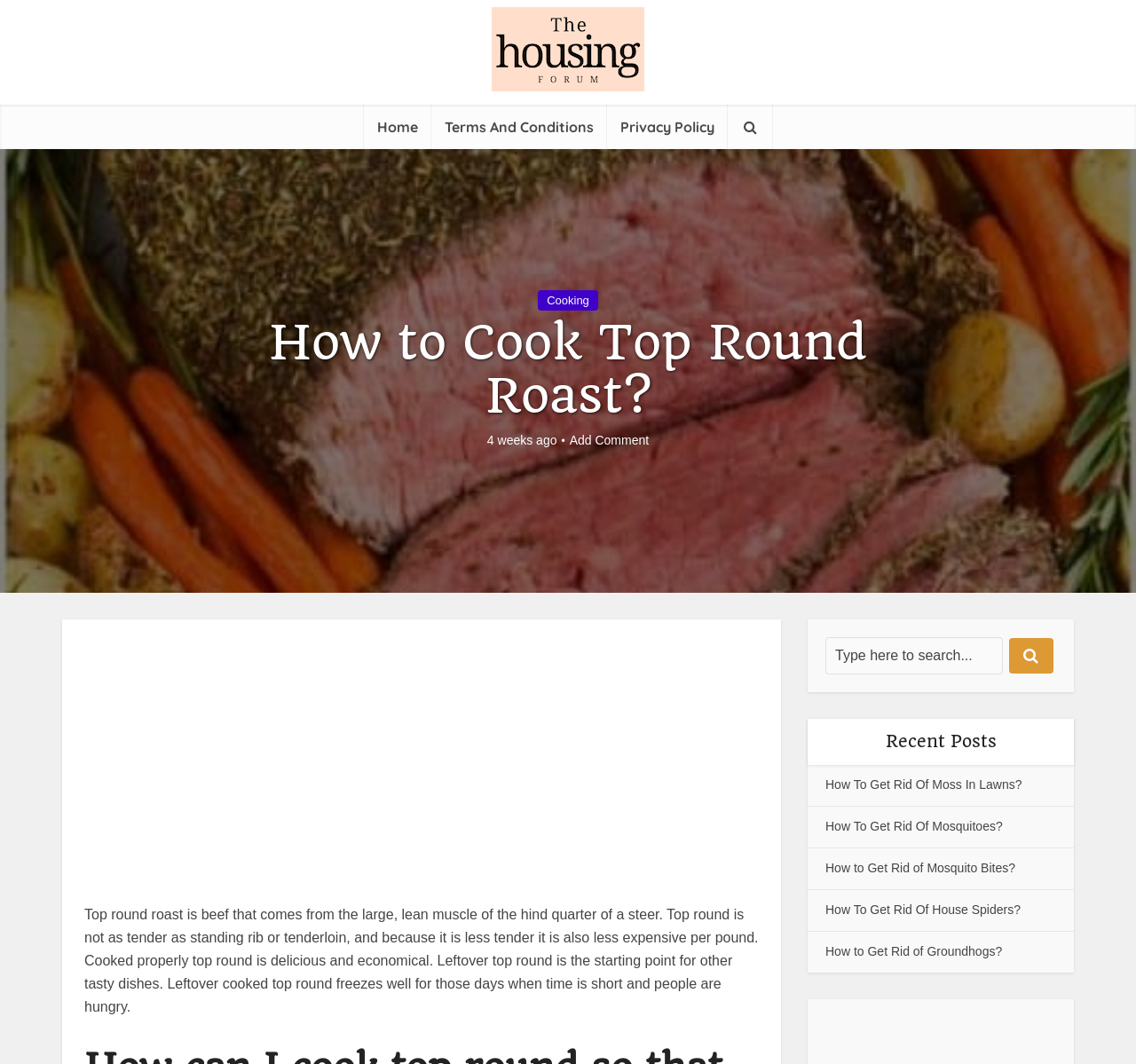Find the bounding box coordinates for the area you need to click to carry out the instruction: "read about cooking". The coordinates should be four float numbers between 0 and 1, indicated as [left, top, right, bottom].

[0.474, 0.273, 0.526, 0.292]